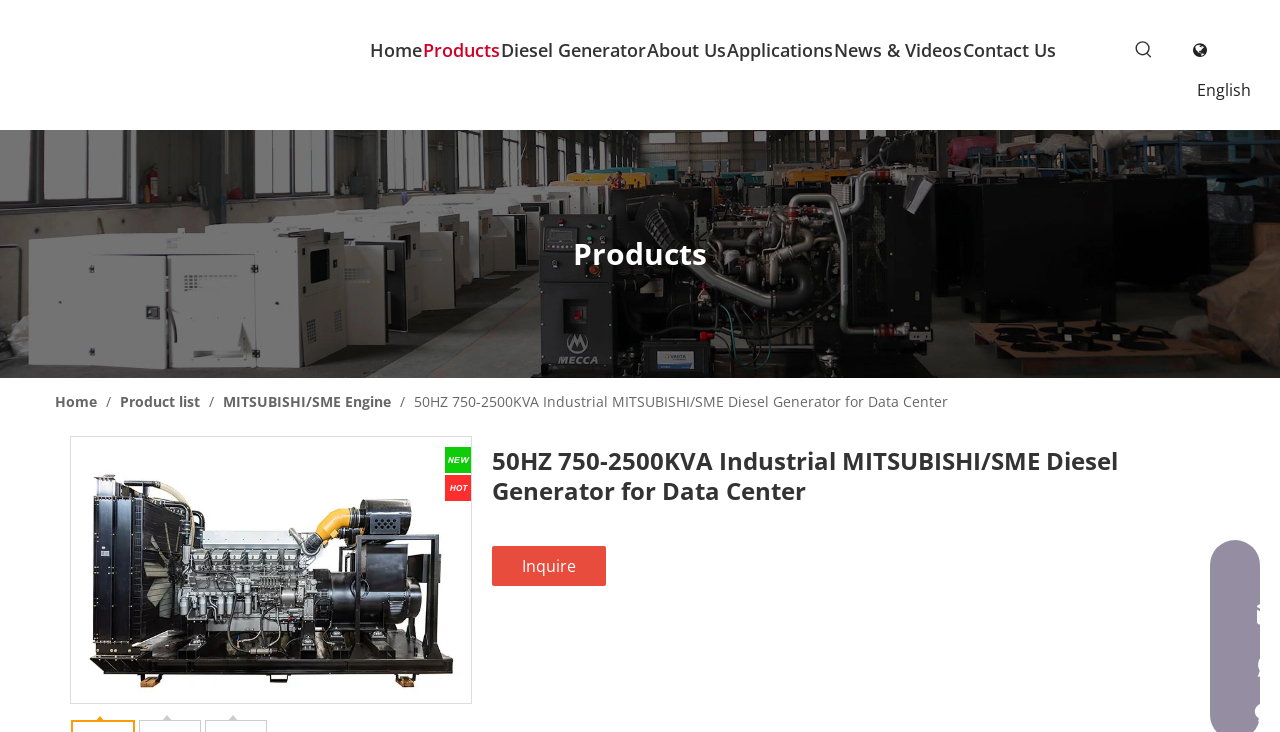Use the details in the image to answer the question thoroughly: 
What is the product category of the current page?

The product category of the current page can be inferred from the breadcrumbs, which shows 'Home > Products > Diesel Generator > 50HZ 750-2500KVA Industrial MITSUBISHI/SME Diesel Generator for Data Center'.